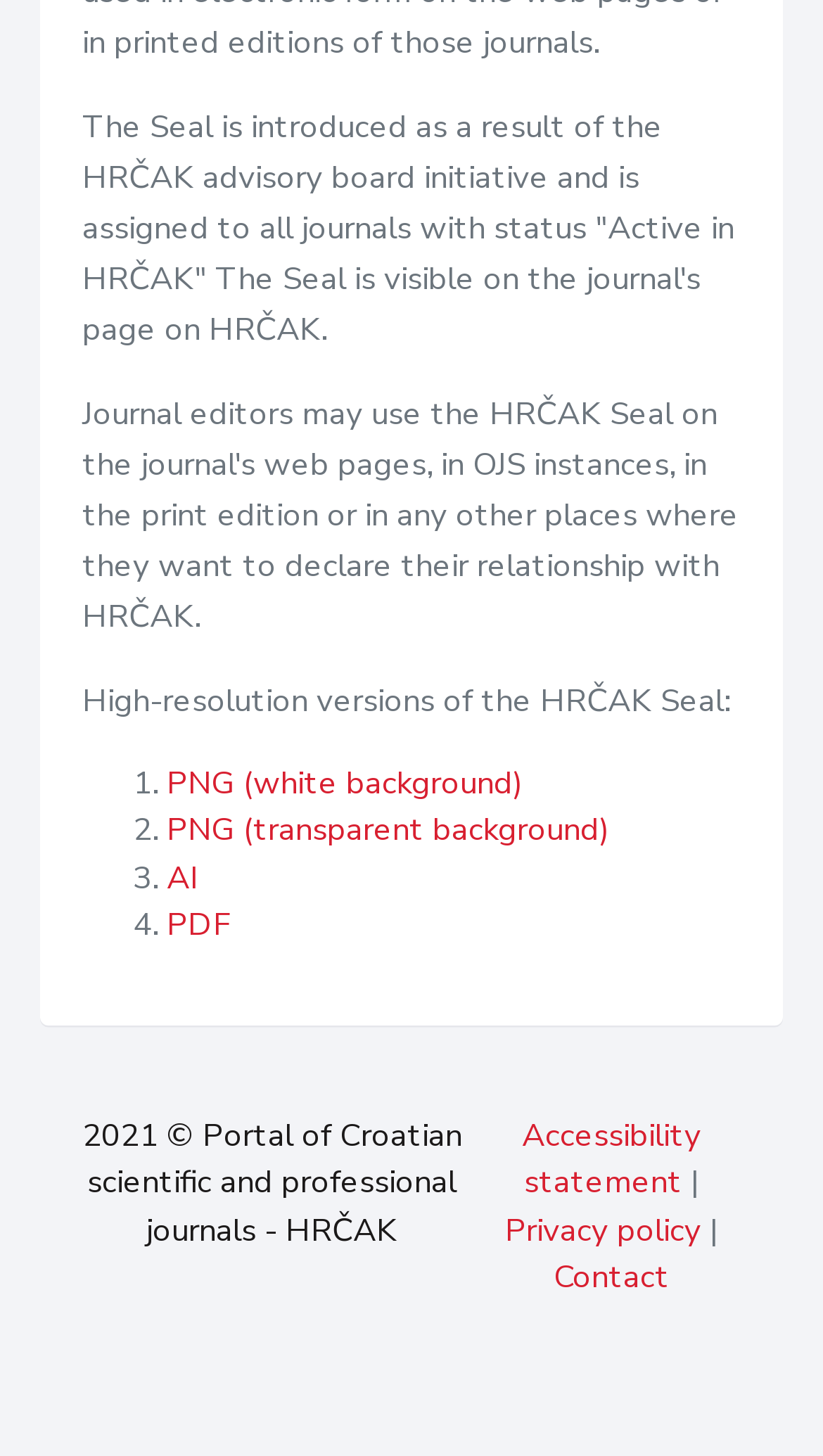What is the copyright year of the Portal of Croatian scientific and professional journals?
Examine the image and provide an in-depth answer to the question.

The StaticText element with ID 156 contains the copyright information, which includes the year 2021.